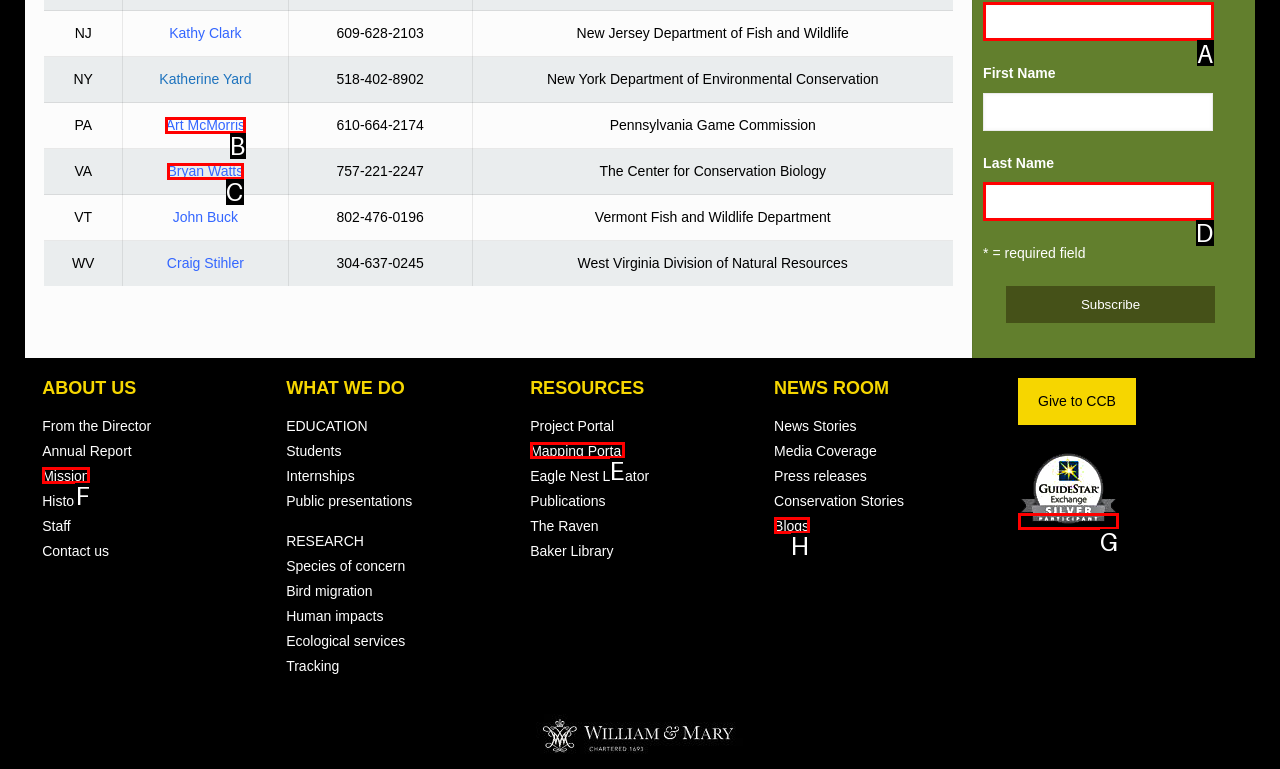Which option should I select to accomplish the task: Enter email address? Respond with the corresponding letter from the given choices.

A